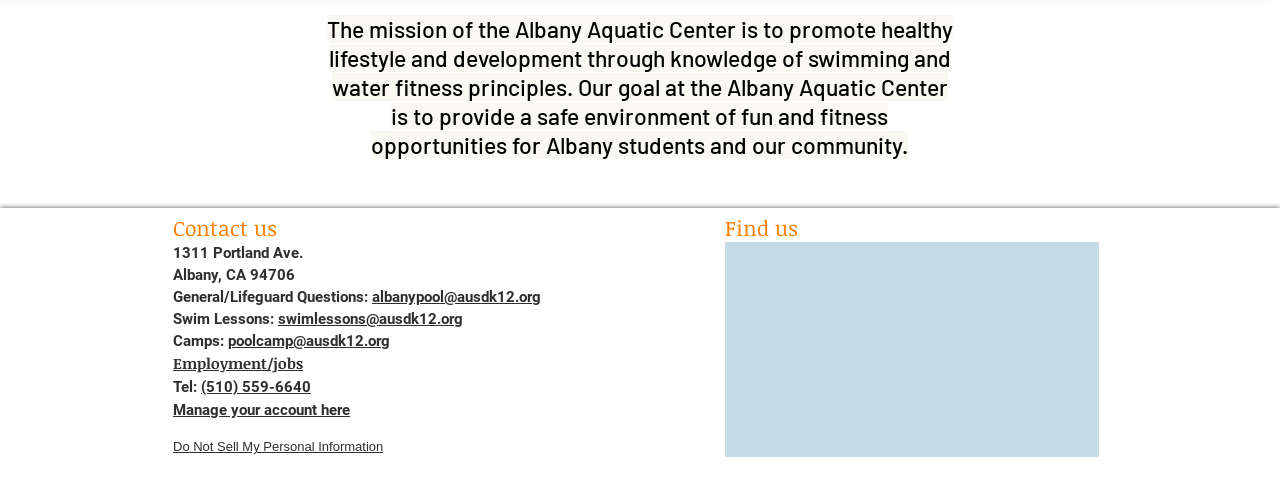Please specify the bounding box coordinates of the element that should be clicked to execute the given instruction: 'View employment opportunities'. Ensure the coordinates are four float numbers between 0 and 1, expressed as [left, top, right, bottom].

[0.135, 0.707, 0.237, 0.747]